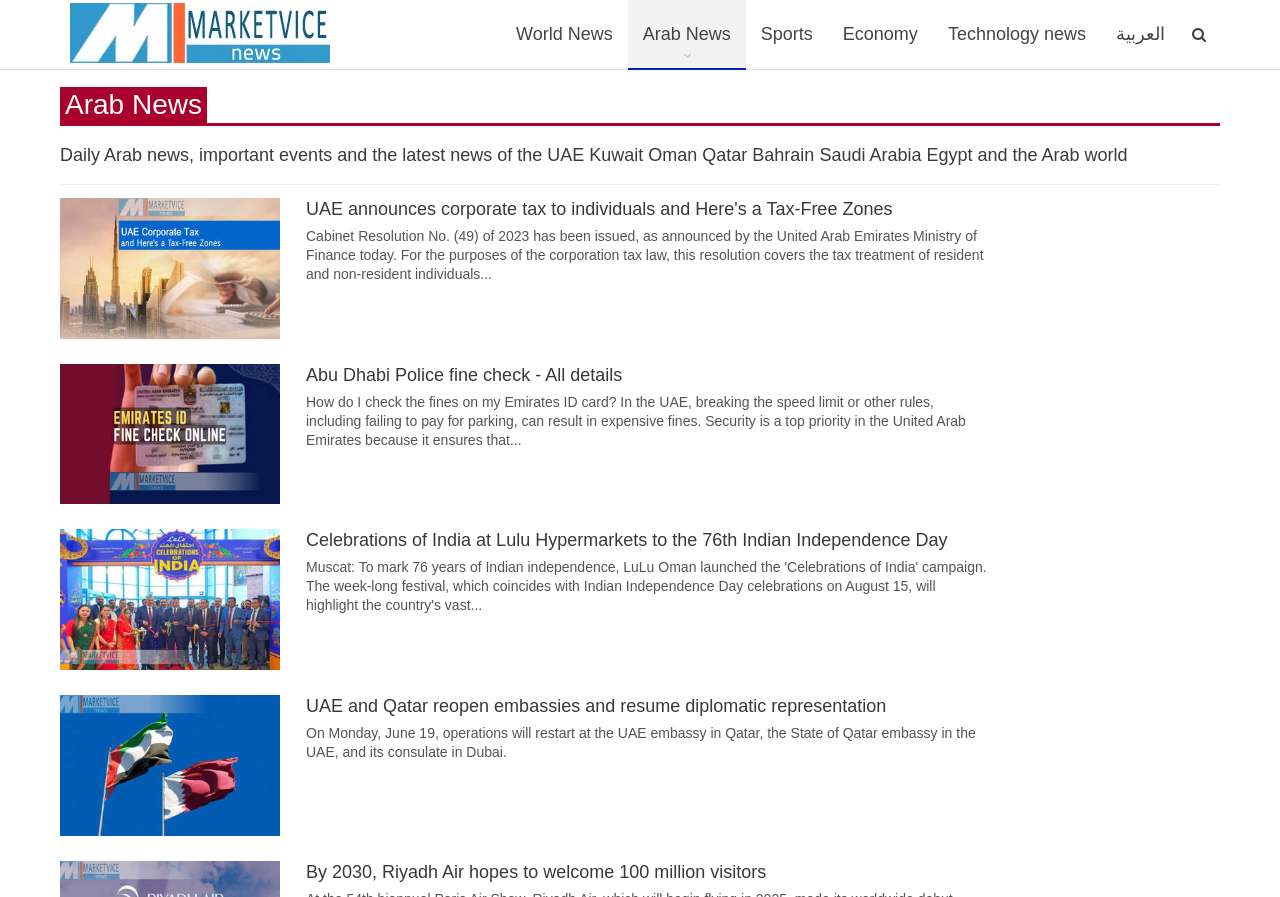Look at the image and write a detailed answer to the question: 
What is the category of the news 'UAE announces corporate tax to individuals and Here's a Tax-Free Zones'?

This question can be answered by looking at the categories listed at the top of the webpage, which include 'World News', 'Arab News', 'Sports', 'Economy', and 'Technology news'. The news article 'UAE announces corporate tax to individuals and Here's a Tax-Free Zones' is categorized under 'Economy'.